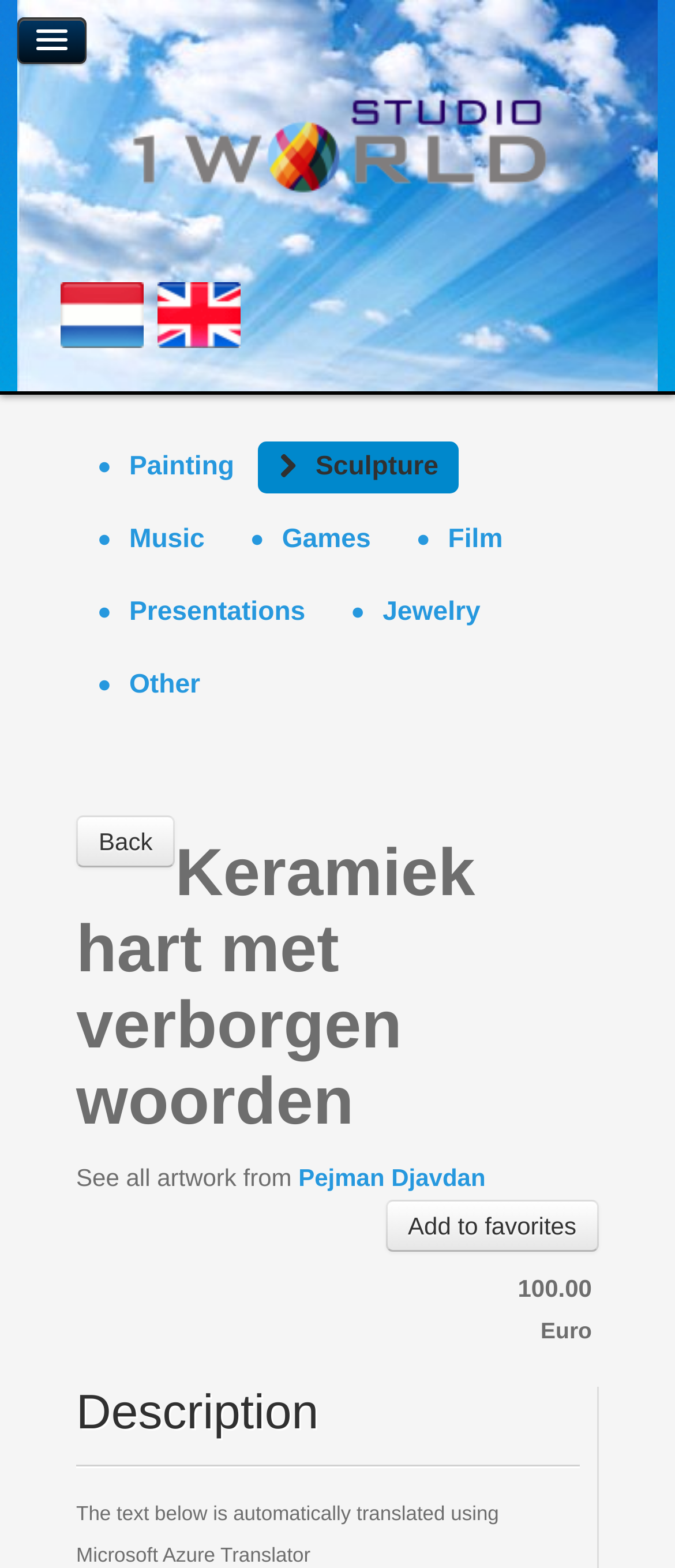Determine the bounding box coordinates of the section to be clicked to follow the instruction: "View artwork from Pejman Djavdan". The coordinates should be given as four float numbers between 0 and 1, formatted as [left, top, right, bottom].

[0.442, 0.742, 0.719, 0.76]